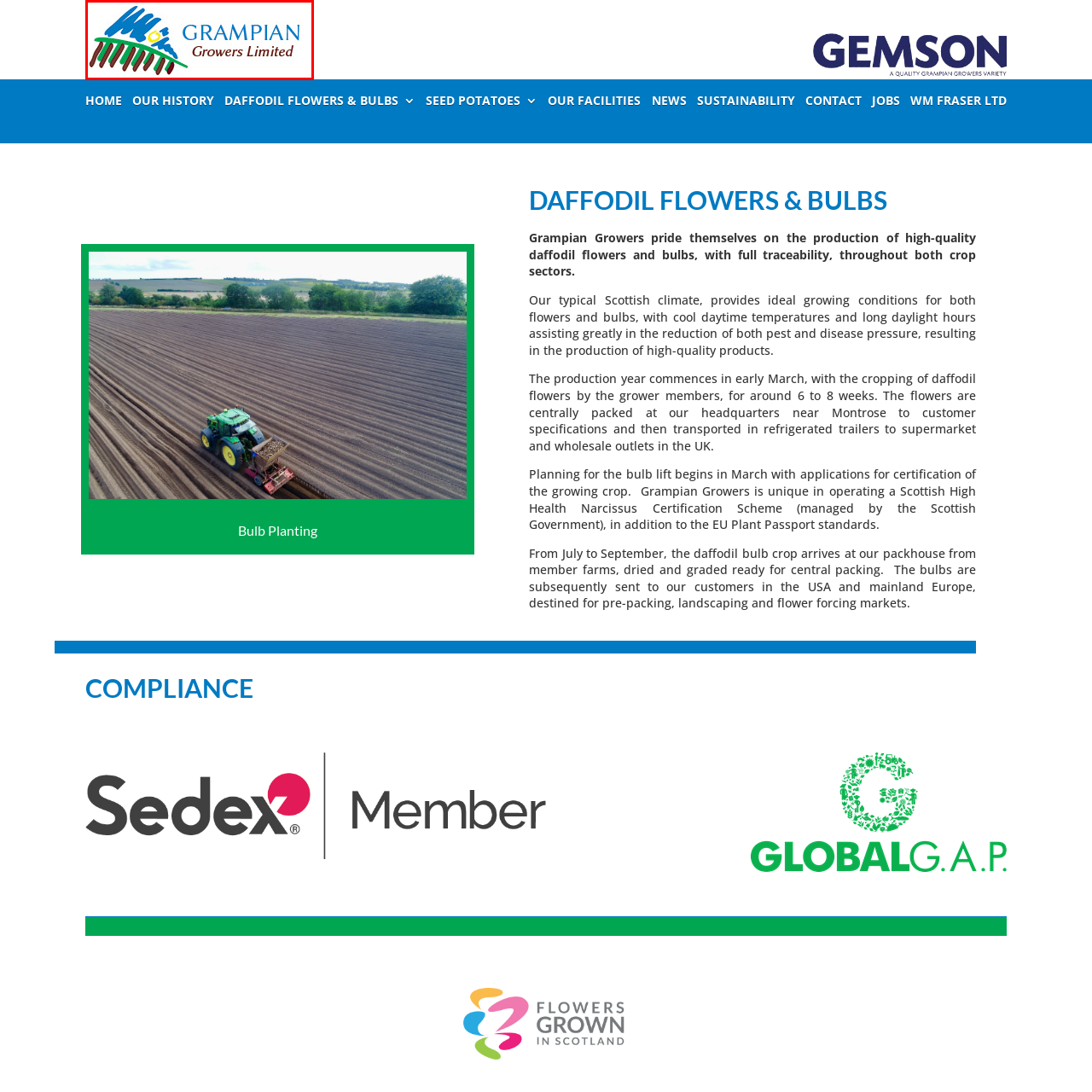What is the company's focus?
Focus on the section marked by the red bounding box and elaborate on the question as thoroughly as possible.

The illustration of a stylized landscape in the logo incorporates elements that symbolize the agricultural focus of the company. This suggests that the company is involved in activities related to agriculture, such as growing and supplying floricultural products.